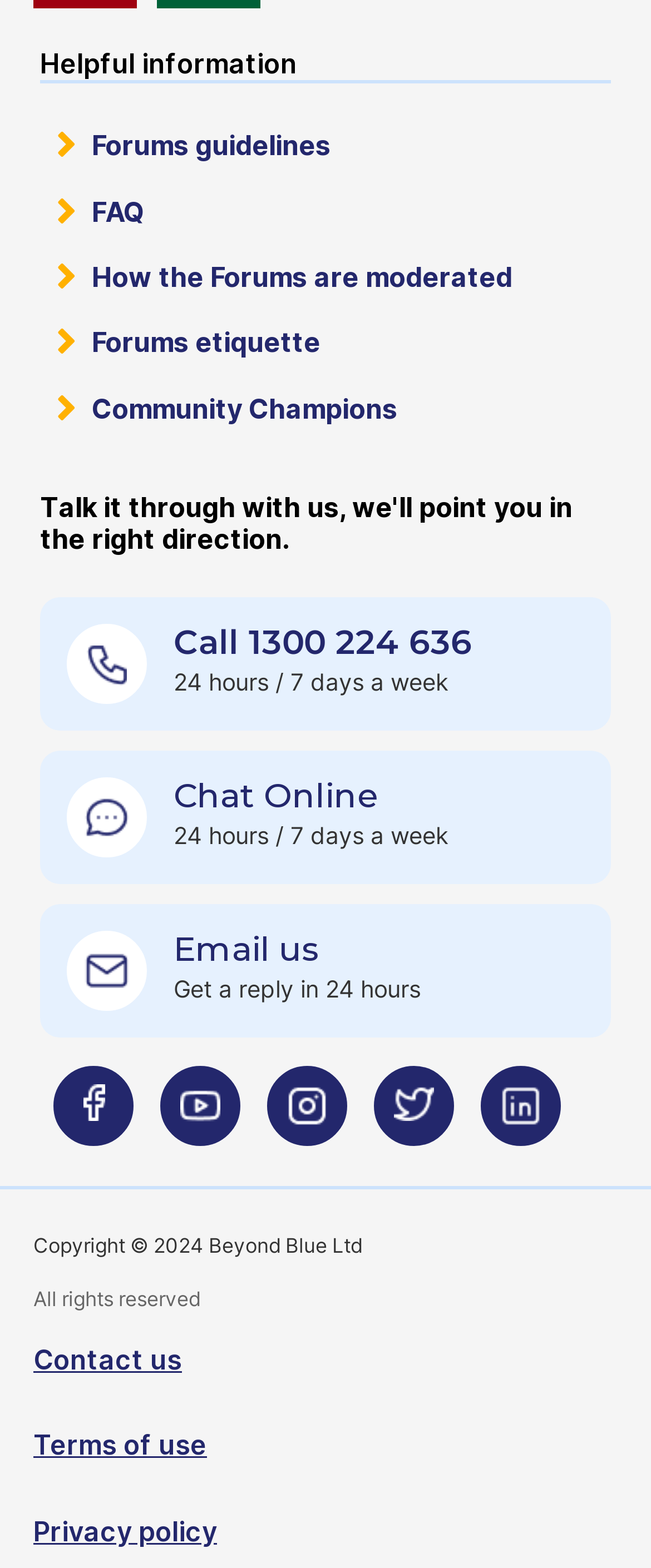Based on the image, please respond to the question with as much detail as possible:
How many social media platforms does Beyond Blue have?

The webpage shows links to Beyond Blue's Facebook, Youtube, Instagram, Twitter, and LinkedIn pages, indicating that they have a presence on five social media platforms.